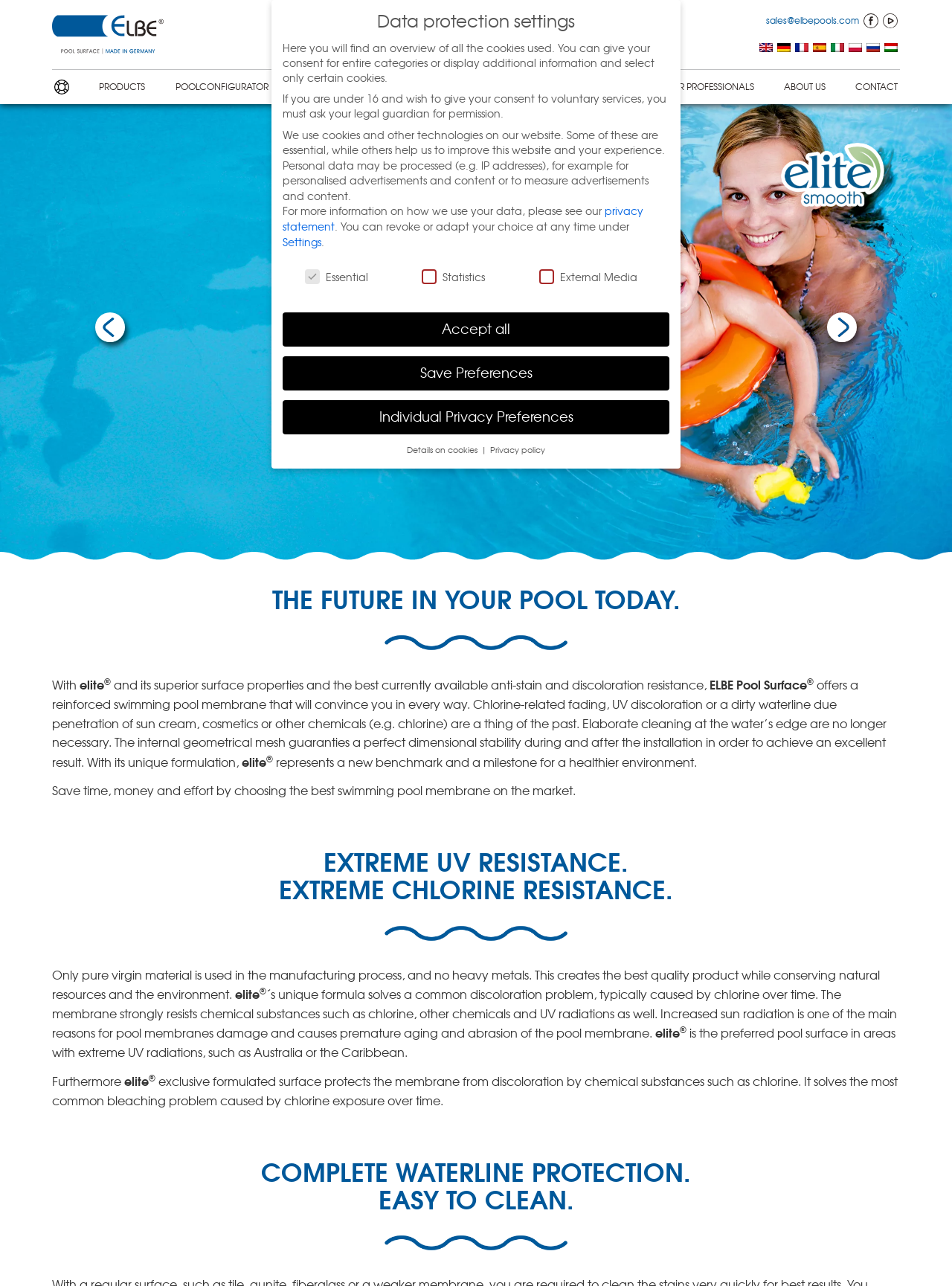Use one word or a short phrase to answer the question provided: 
What is the brand name of the swimming pool membrane?

elite